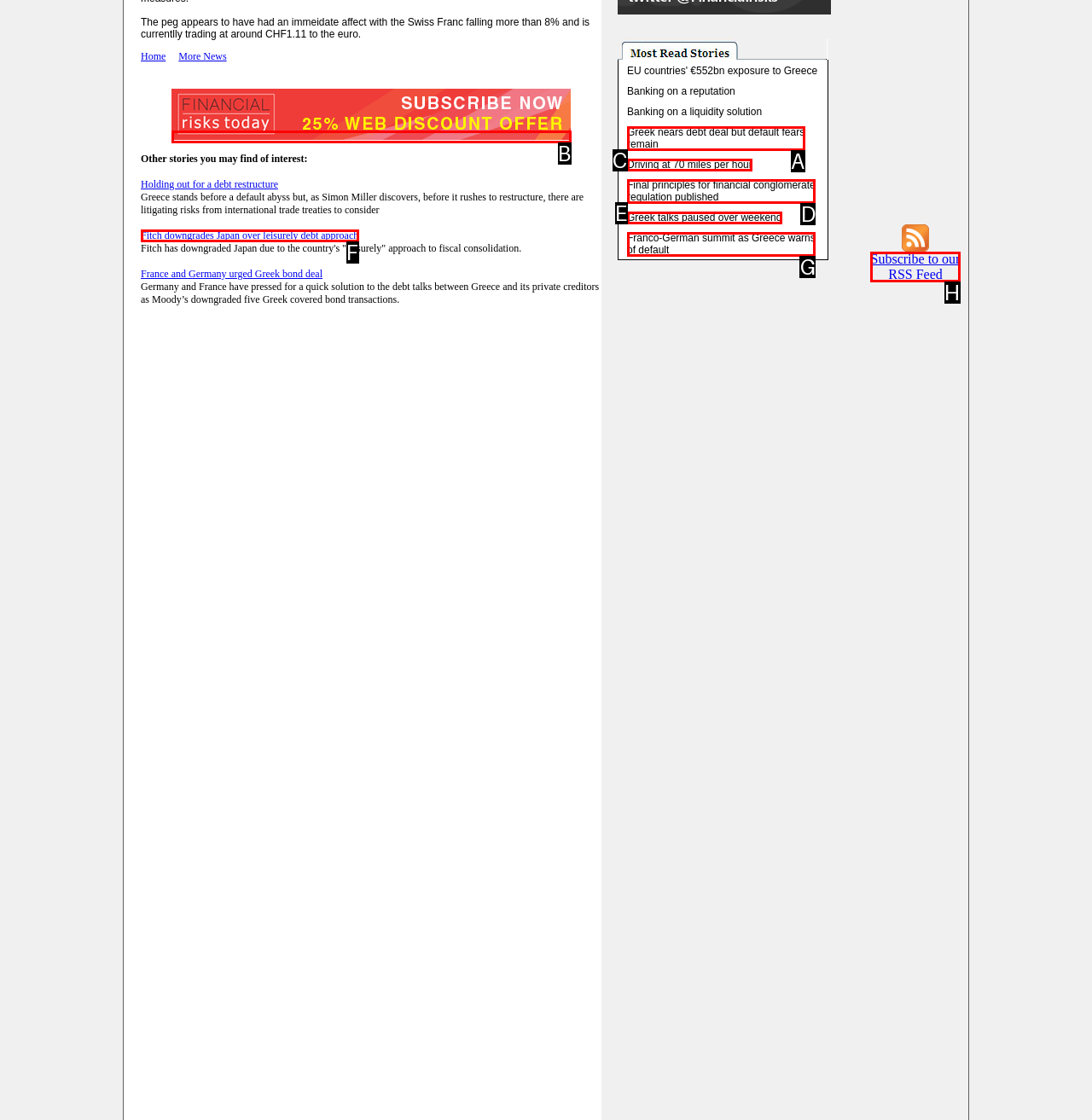Select the letter of the HTML element that best fits the description: Subscribe to our RSS Feed
Answer with the corresponding letter from the provided choices.

H